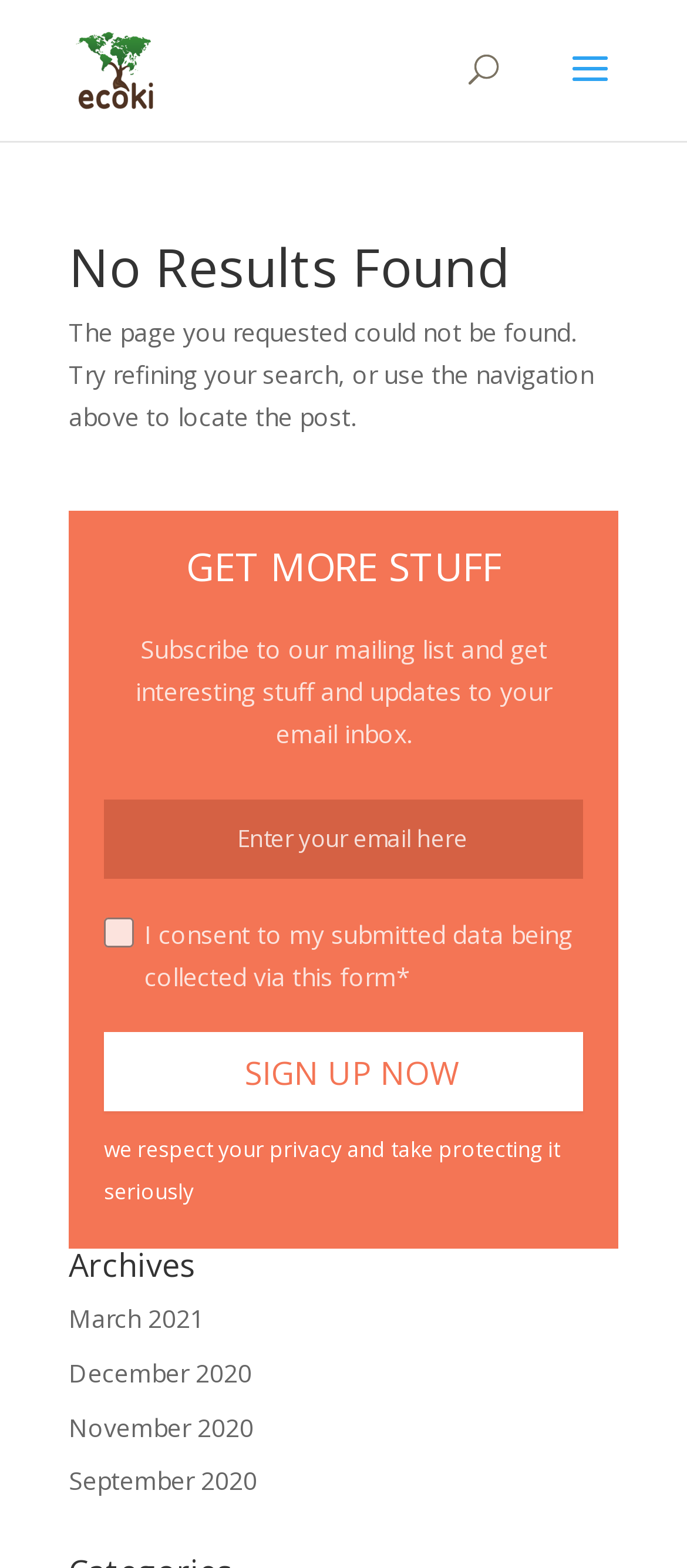What are the links at the bottom of the page?
Based on the image, answer the question in a detailed manner.

The links at the bottom of the page are archives of past posts, organized by month, including March 2021, December 2020, November 2020, and September 2020.